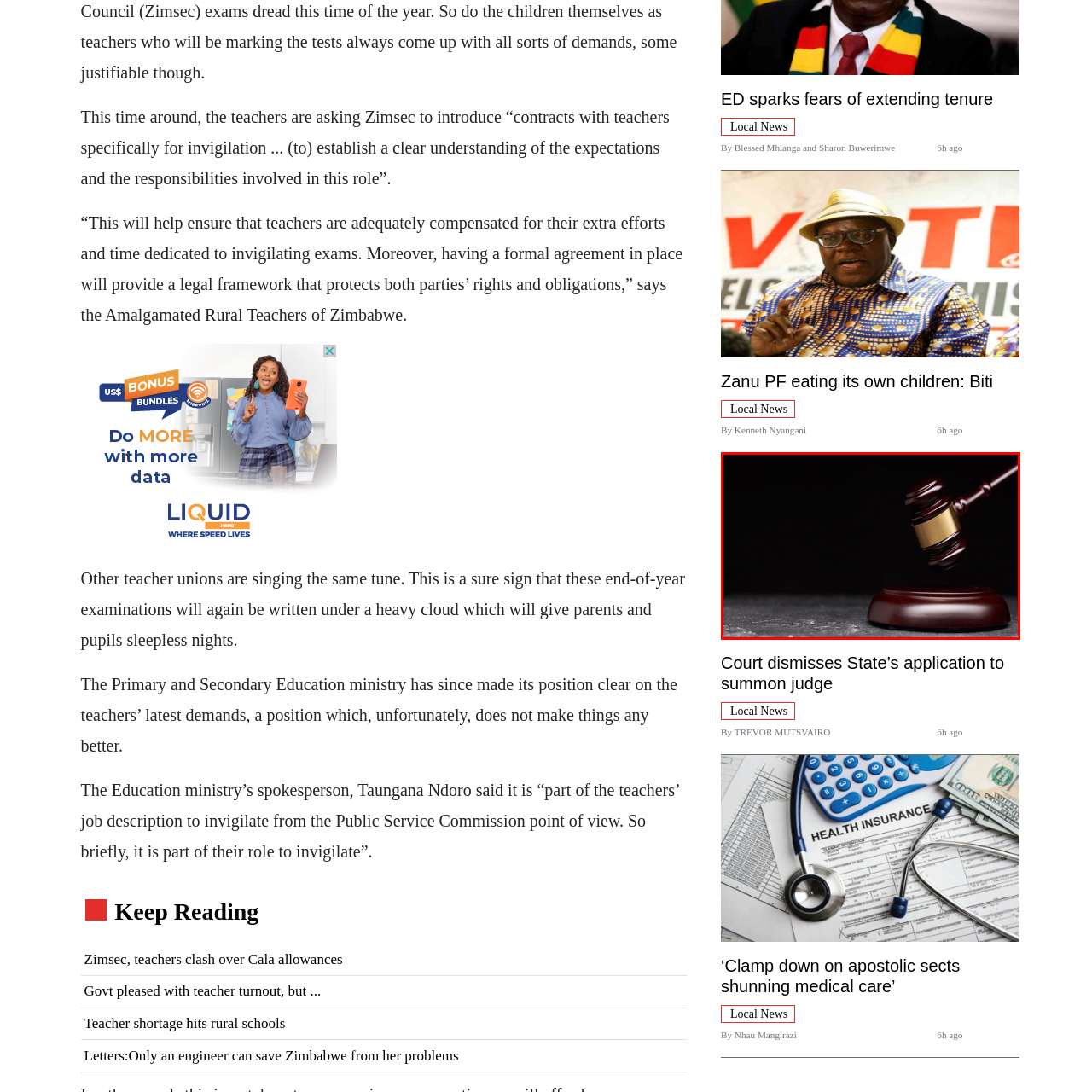Explain in detail what is happening in the image enclosed by the red border.

In this image, a classic wooden gavel is prominently displayed, symbolizing authority and justice in a court setting. The gavel is seen in motion, striking its sounding block, an action often associated with the pronouncement of a legal decision or the closing of proceedings. The dark background enhances the gavel’s polished finish and the gleam of the brass band wrapped around its handle, emphasizing its significance in the judicial process. This image conveys themes of law, order, and the solemn responsibilities of the judicial system, reflecting the context of recent legal discussions, such as the court's decision to dismiss the State's application to summon a judge.